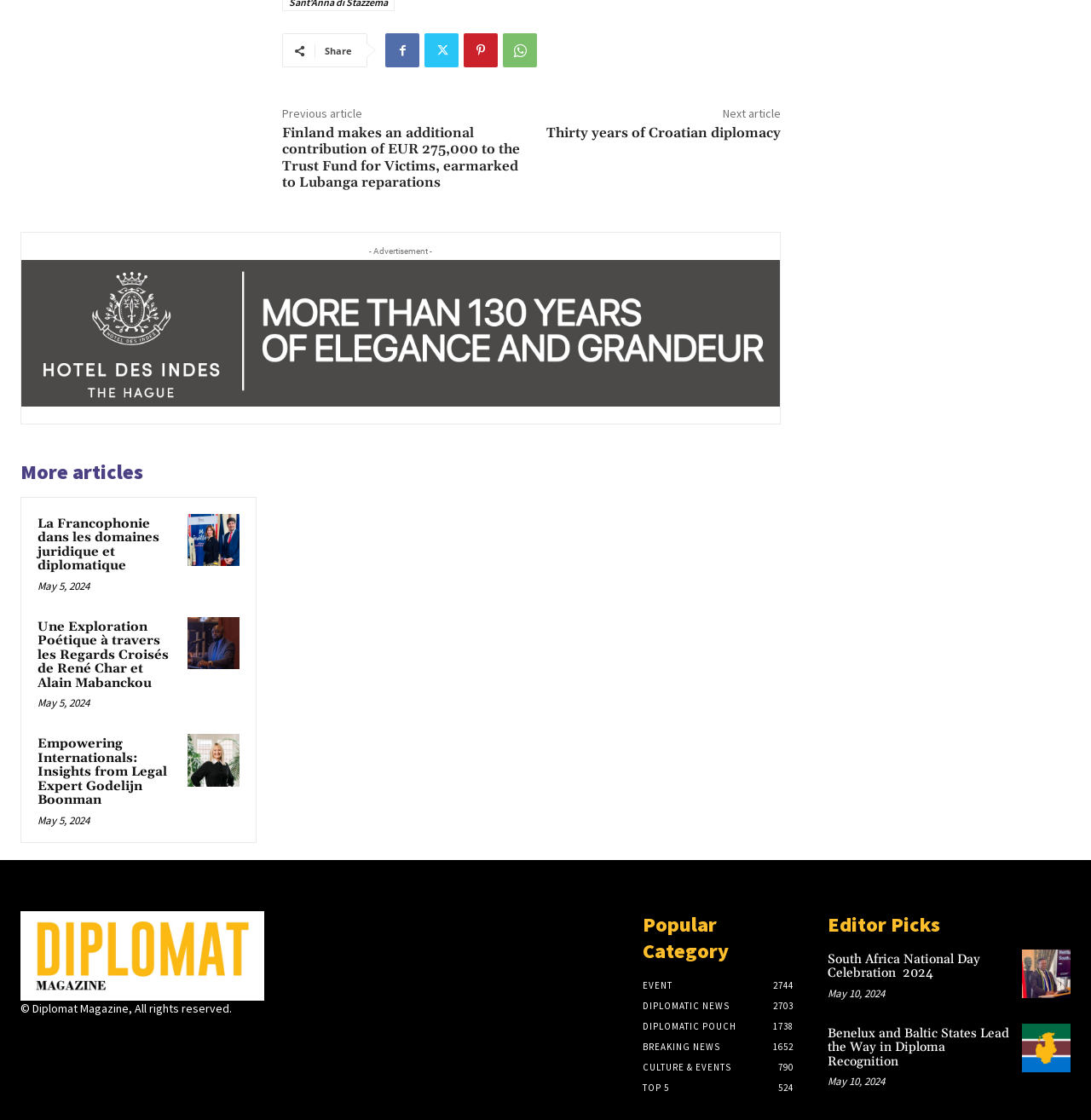Refer to the screenshot and give an in-depth answer to this question: What is the name of the magazine?

I found the name of the magazine by looking at the logo at the bottom of the page, which says 'Logo' and has a corresponding image. The text next to it says '© Diplomat Magazine, All rights reserved.', which indicates that the name of the magazine is Diplomat Magazine.